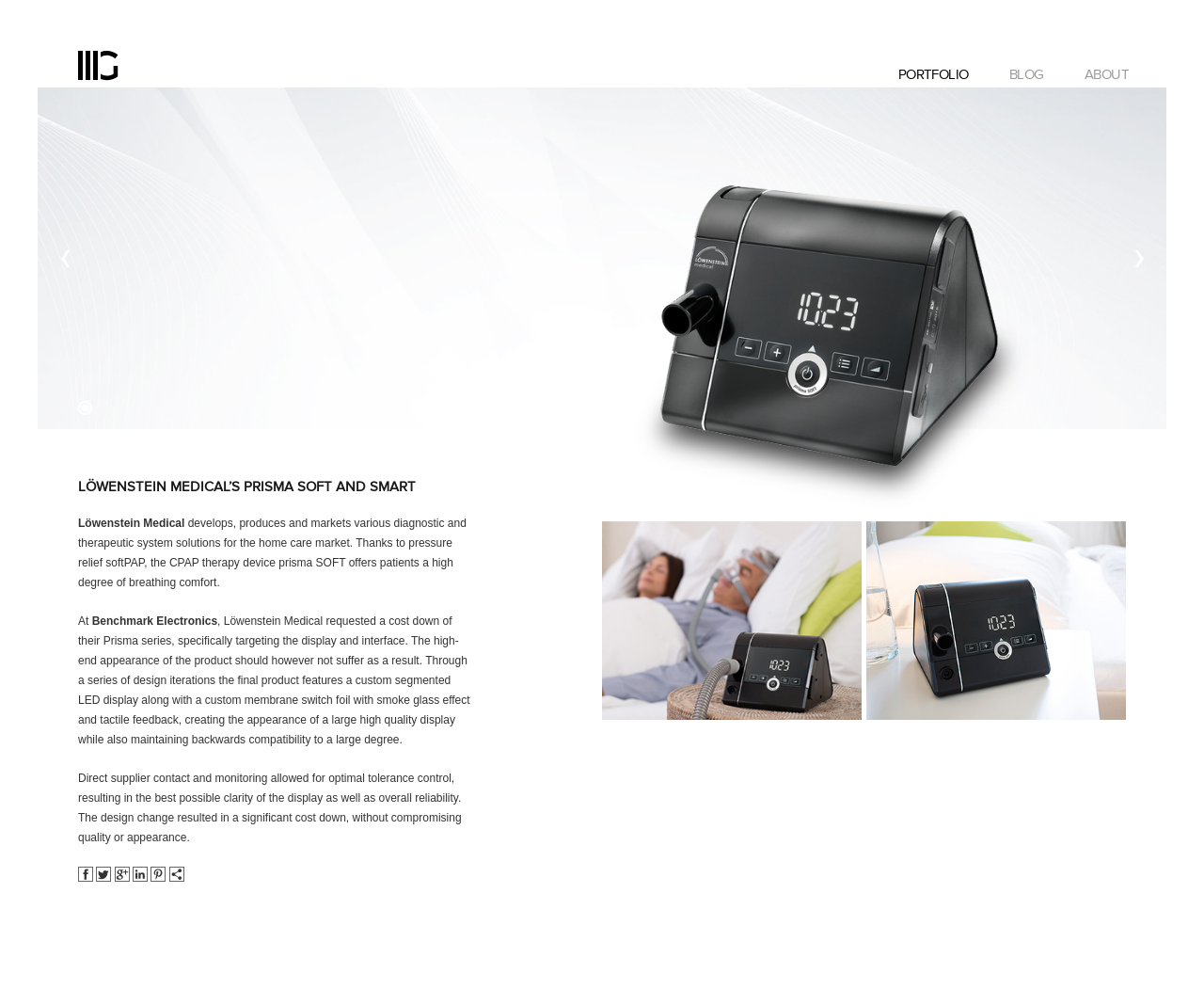Locate the bounding box coordinates of the element that needs to be clicked to carry out the instruction: "Click on the Benchmark Electronics link". The coordinates should be given as four float numbers ranging from 0 to 1, i.e., [left, top, right, bottom].

[0.076, 0.622, 0.181, 0.635]